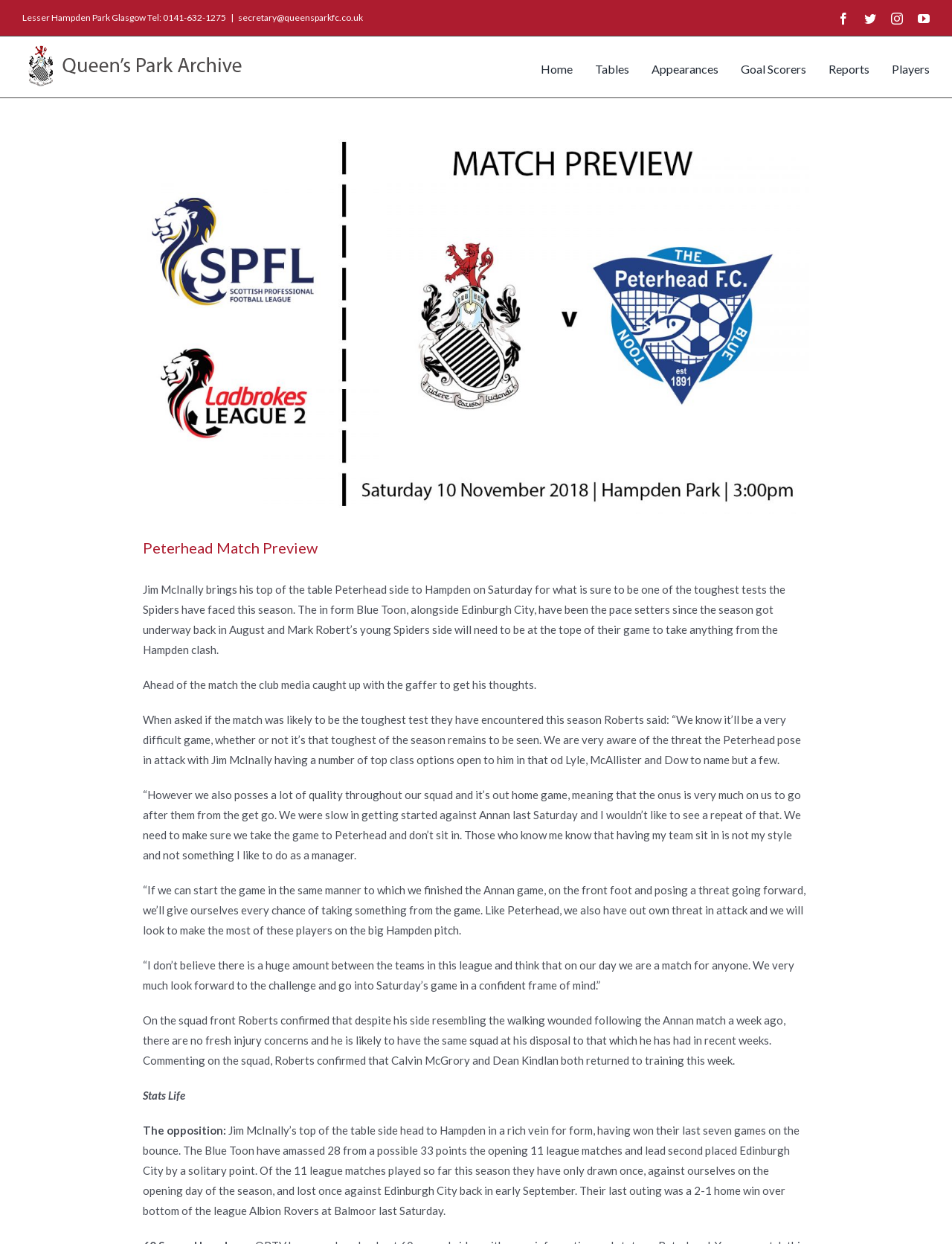Please identify the bounding box coordinates of the clickable area that will fulfill the following instruction: "View the Queen's Park Football Club logo". The coordinates should be in the format of four float numbers between 0 and 1, i.e., [left, top, right, bottom].

[0.023, 0.029, 0.258, 0.078]